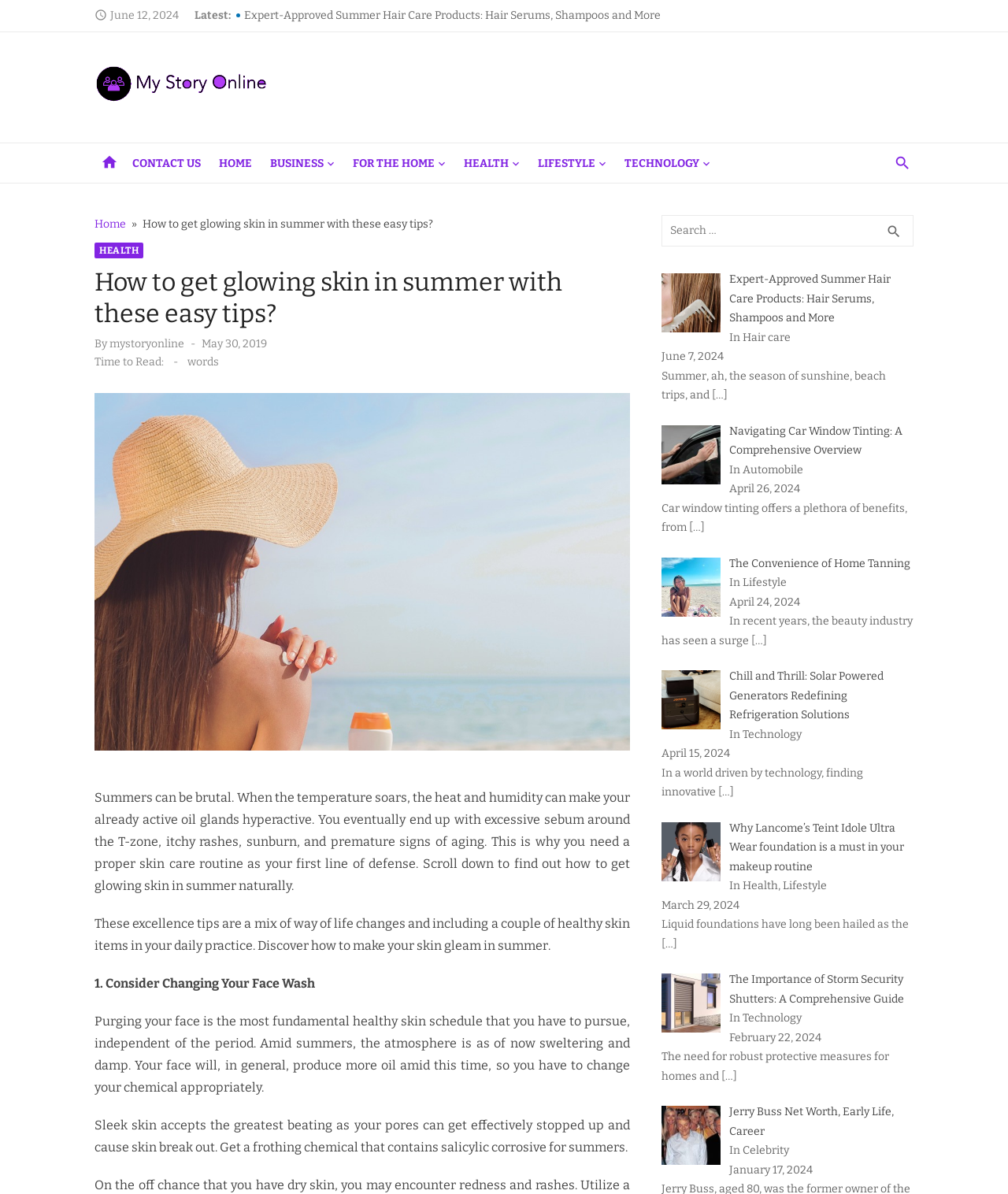How many articles are listed below the main article?
Give a single word or phrase as your answer by examining the image.

6